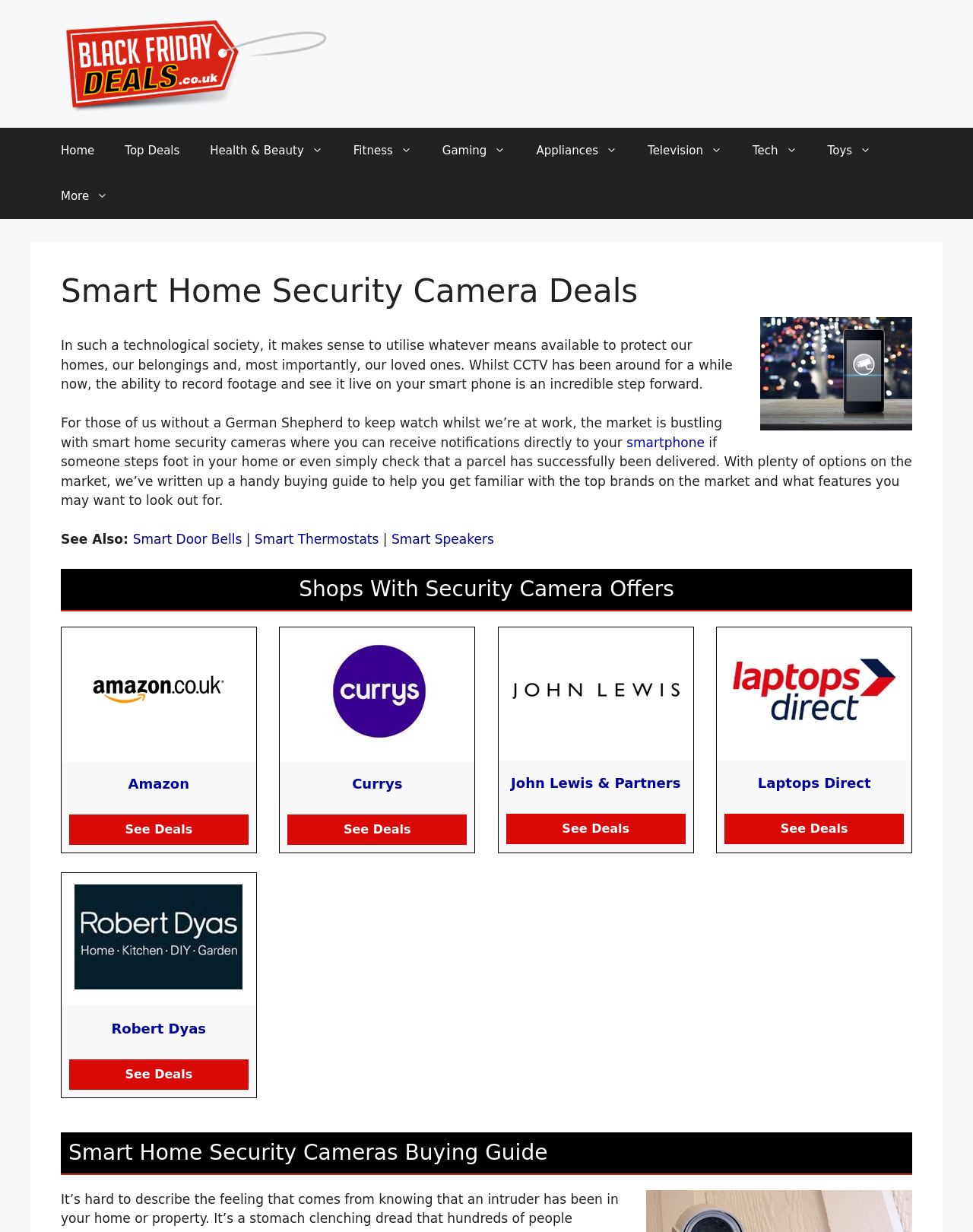Locate the bounding box coordinates of the clickable element to fulfill the following instruction: "View the 'Smart Home Security Camera Deals'". Provide the coordinates as four float numbers between 0 and 1 in the format [left, top, right, bottom].

[0.062, 0.221, 0.938, 0.252]